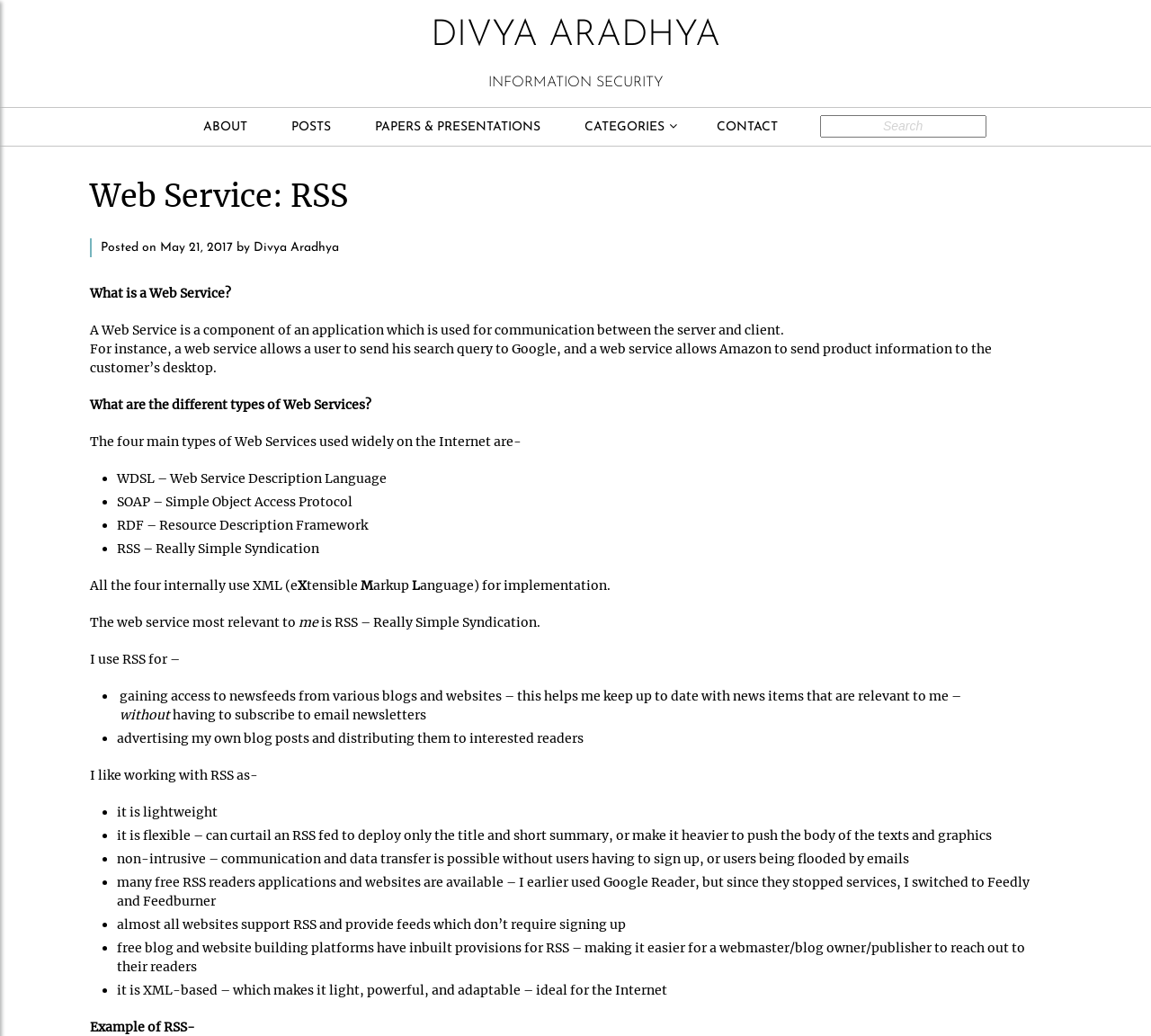What are the four main types of Web Services?
Make sure to answer the question with a detailed and comprehensive explanation.

The webpage lists the four main types of Web Services used widely on the Internet as WDSL – Web Service Description Language, SOAP – Simple Object Access Protocol, RDF – Resource Description Framework, and RSS – Really Simple Syndication.